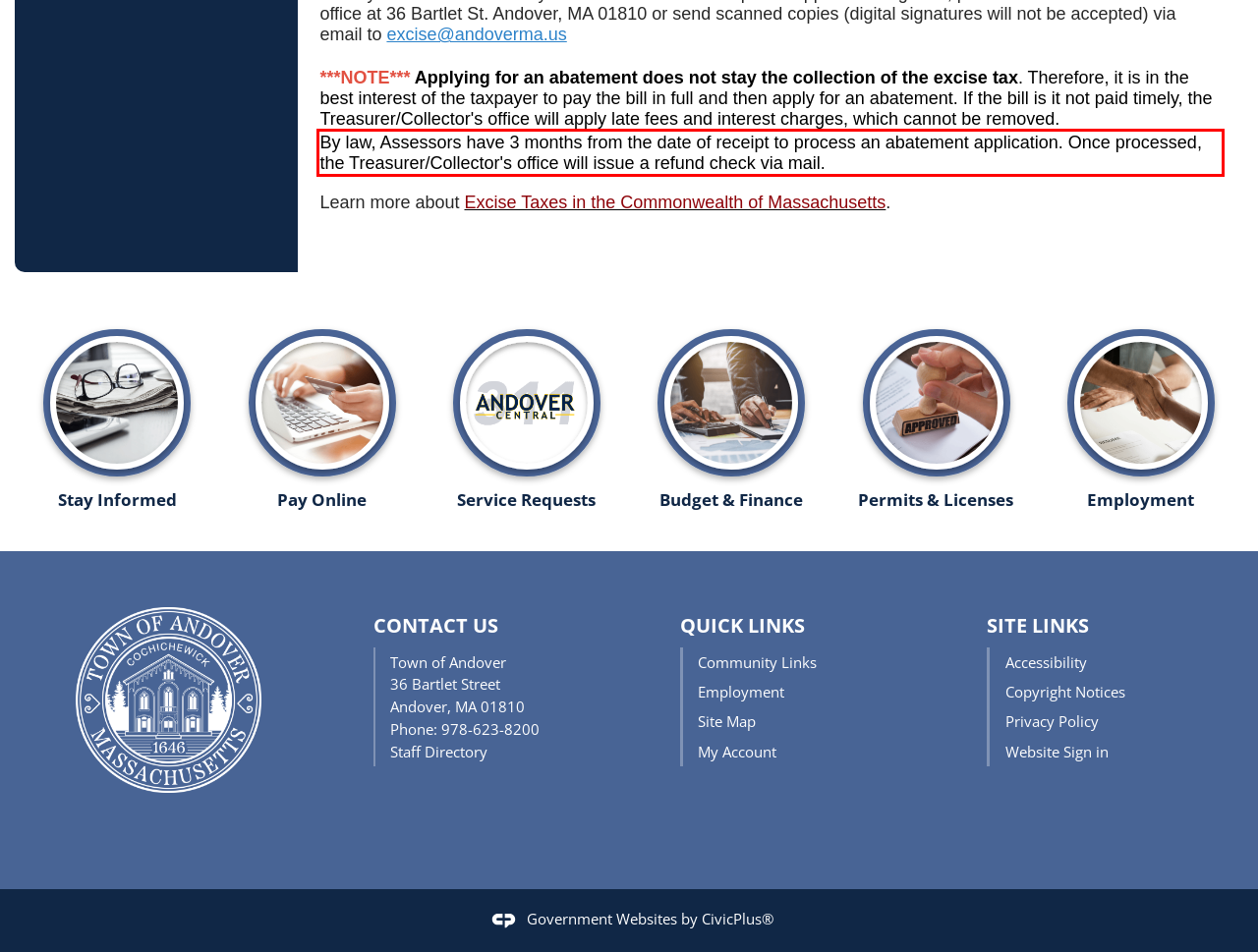Given a screenshot of a webpage containing a red bounding box, perform OCR on the text within this red bounding box and provide the text content.

By law, Assessors have 3 months from the date of receipt to process an abatement application. Once processed, the Treasurer/Collector's office will issue a refund check via mail.